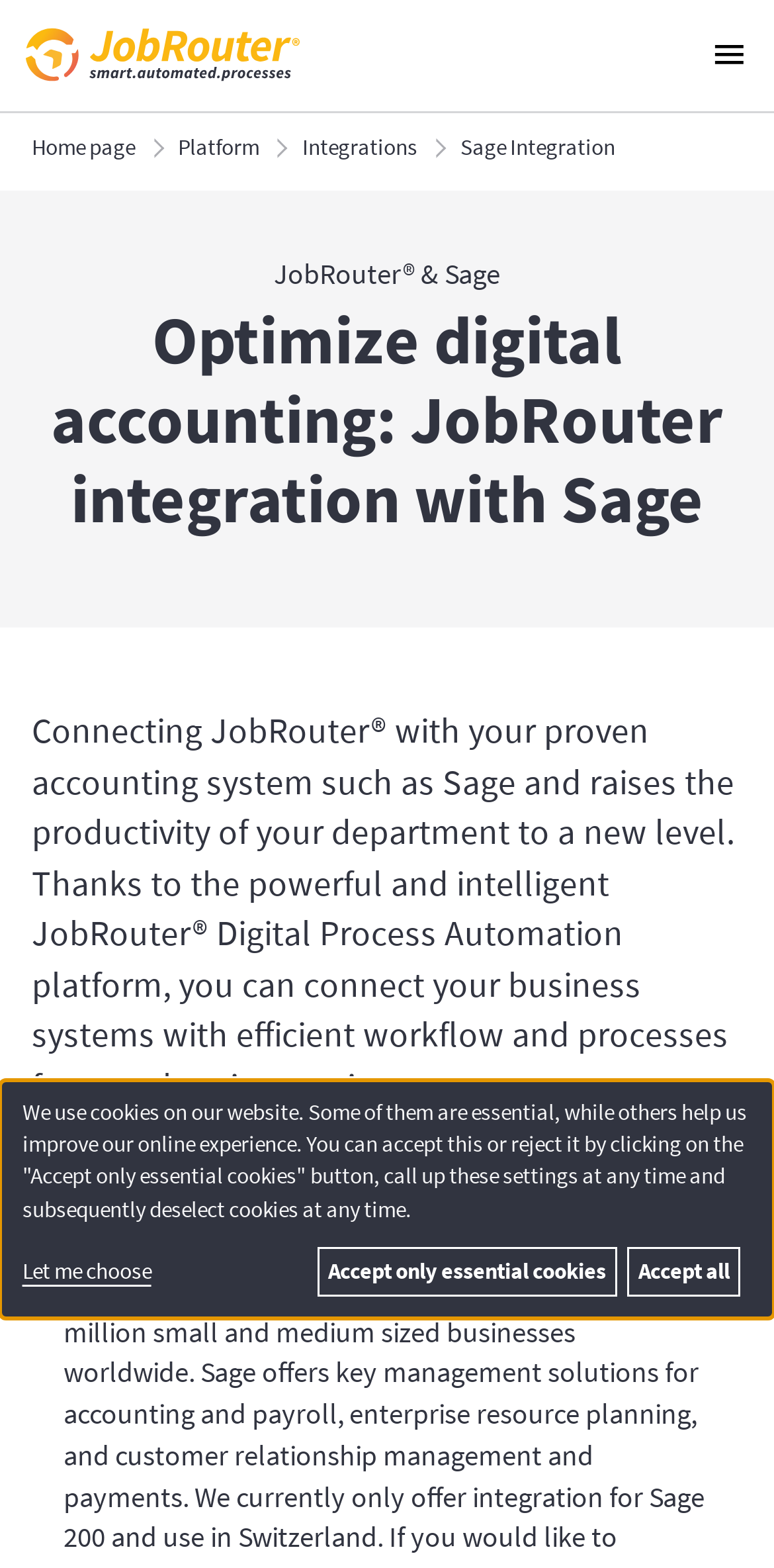Based on the visual content of the image, answer the question thoroughly: What is the type of content on the webpage?

The webpage appears to be providing information about a product or service, specifically the integration of JobRouter with Sage, and its benefits, indicating that the type of content on the webpage is product information.